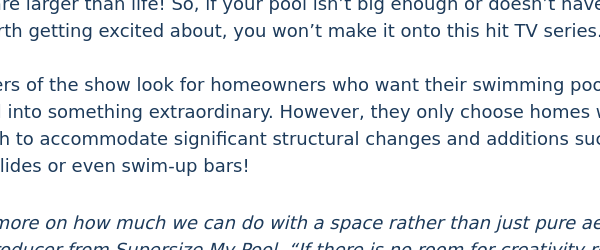Identify and describe all the elements present in the image.

The image depicted alongside a discussion about large-scale pool renovations likely illustrates a captivating visual related to the theme of transforming standard swimming pools into impressive backyard features. The accompanying text emphasizes the importance of size and uniqueness in gaining the attention of show producers for "Supersize My Pool." It highlights that homeowners should consider substantial modifications—such as adding exotic slides or swim-up bars—to make their spaces stand out. The overall message encourages creative thinking in designing a pool area that is not only aesthetically appealing but also safe and functional, ensuring compliance with necessary building regulations and safety protocols.